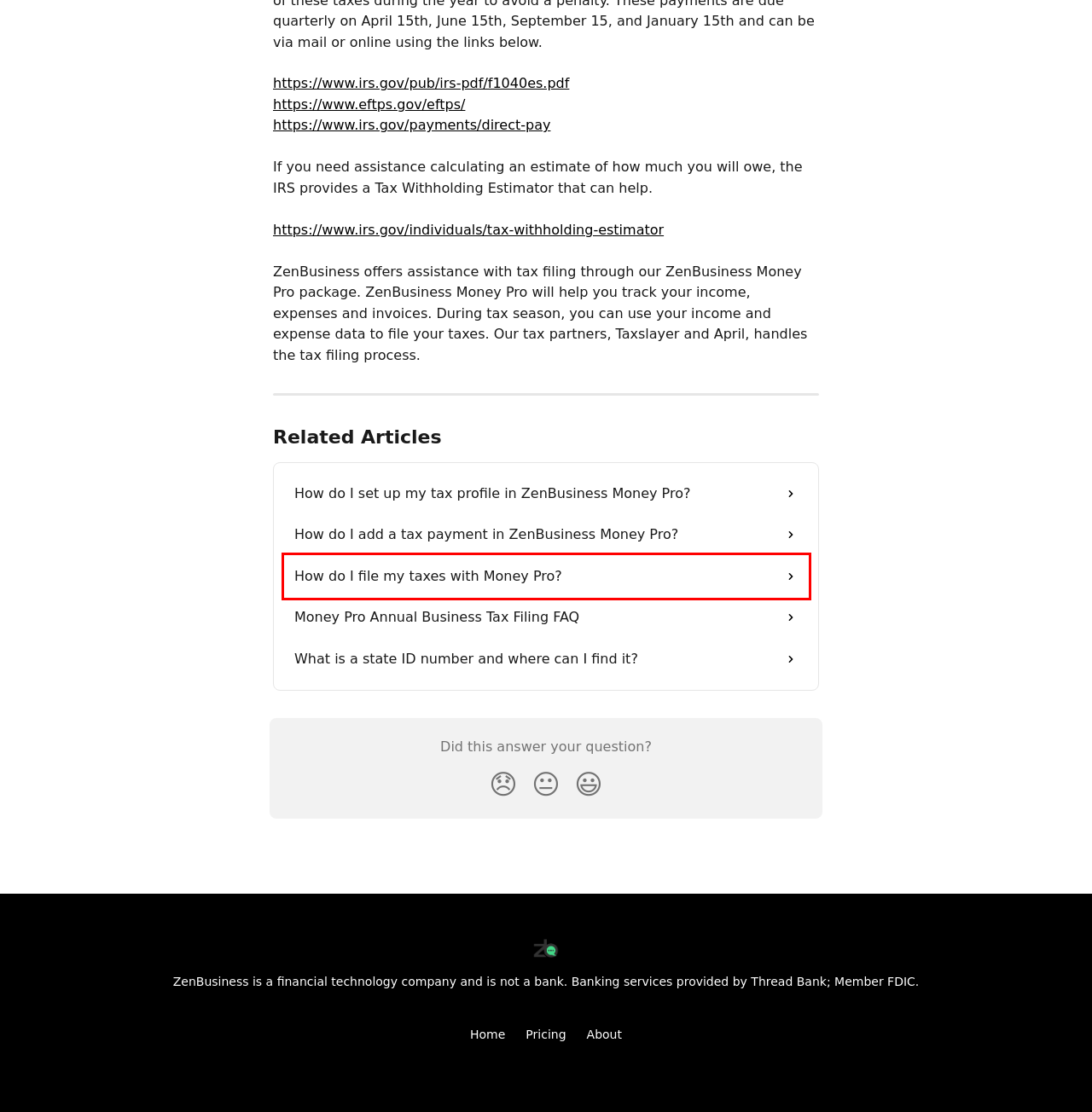Examine the screenshot of a webpage with a red bounding box around a specific UI element. Identify which webpage description best matches the new webpage that appears after clicking the element in the red bounding box. Here are the candidates:
A. How do I add a tax payment in ZenBusiness Money Pro? | ZenBusiness Help Center
B. What is a state ID number and where can I find it? | ZenBusiness Help Center
C. Money Pro Annual Business Tax Filing FAQ | ZenBusiness Help Center
D. Start & Grow Your Business with the ZenBusiness Platform
E. Welcome to EFTPS online
F. How do I file my taxes with Money Pro? | ZenBusiness Help Center
G. How do I set up my tax profile in ZenBusiness Money Pro? | ZenBusiness Help Center
H. Small Business Resources | ZenBusiness Help Center

F